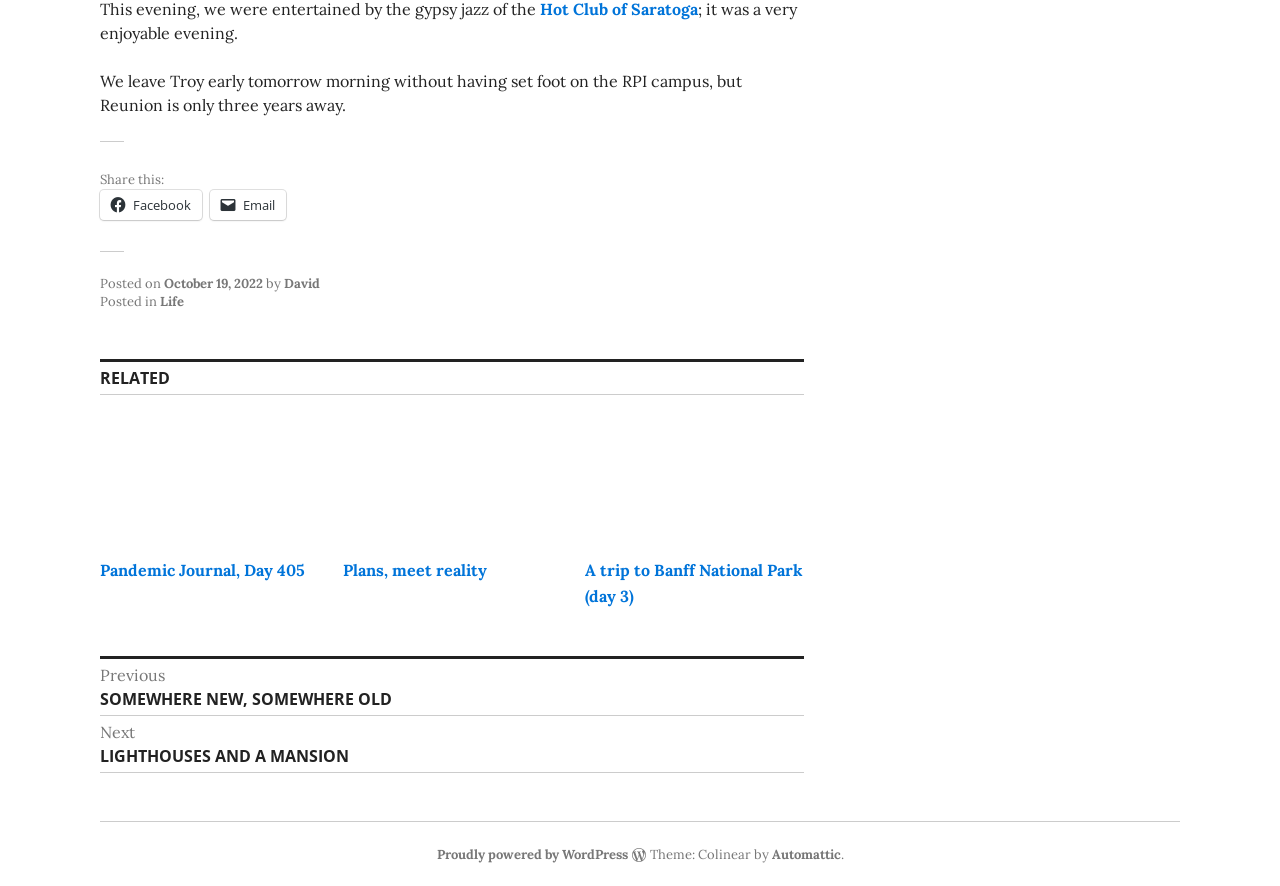How many related posts are shown?
Answer with a single word or phrase, using the screenshot for reference.

3